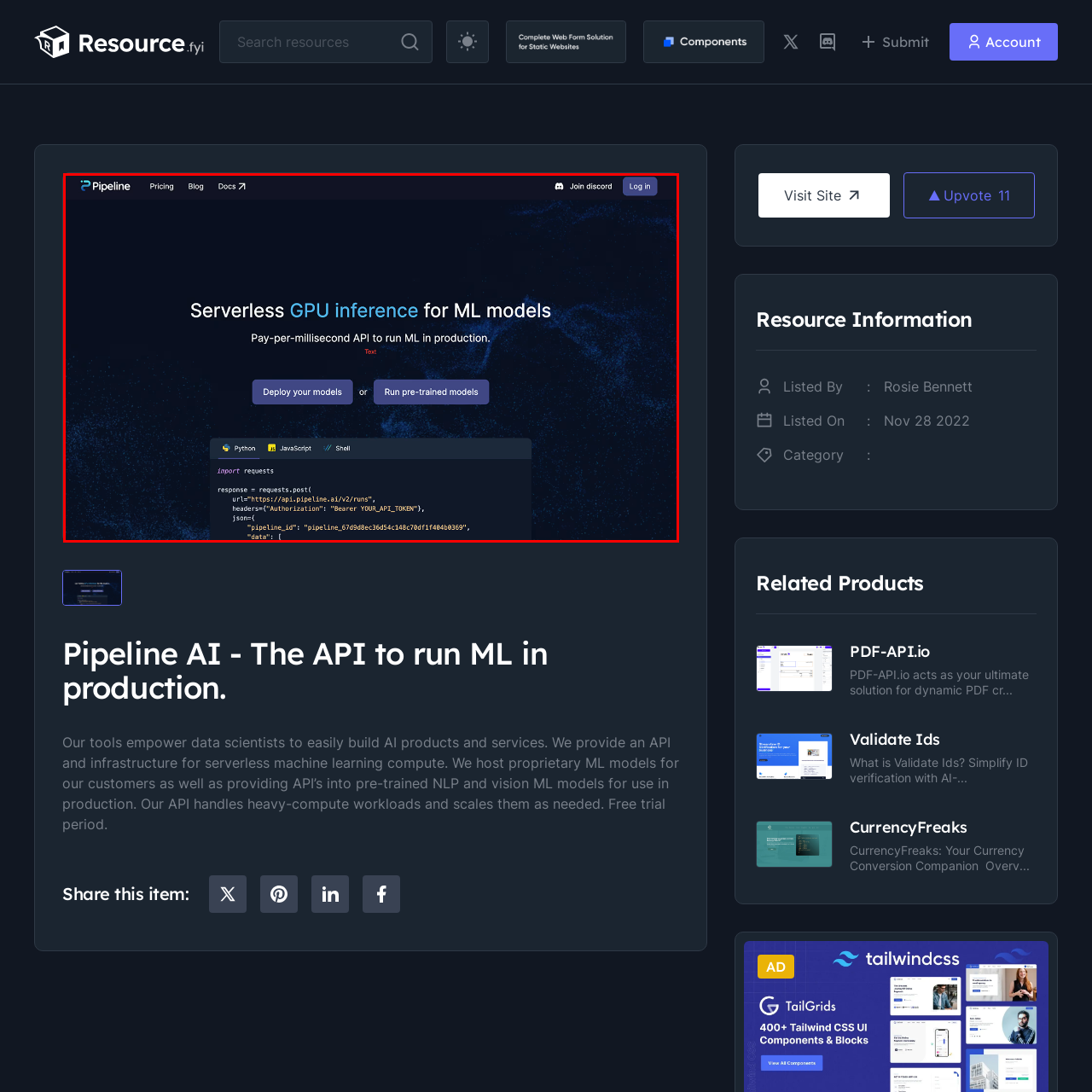Provide a comprehensive description of the content within the red-highlighted area of the image.

The image showcases an engaging interface from Pipeline AI, which emphasizes the concept of serverless GPU inference for machine learning models. Prominent on the screen is a bold tagline stating "Serverless GPU inference for ML models," highlighting the product's capability to provide a pay-per-millisecond API for machine learning tasks in production environments. Below this, two clearly marked buttons invite users to "Deploy your models" or "Run pre-trained models," enhancing user interaction and accessibility. 

Additionally, there is a code snippet visible, suggesting that the service supports integration with various programming languages like Python and JavaScript, indicating a developer-friendly approach. The backdrop features a captivating dark theme with a subtle cosmic design, reinforcing the technical sophistication and modernity of the platform. This visual layout not only captures attention but also effectively communicates the core functionalities of the product to potential users.